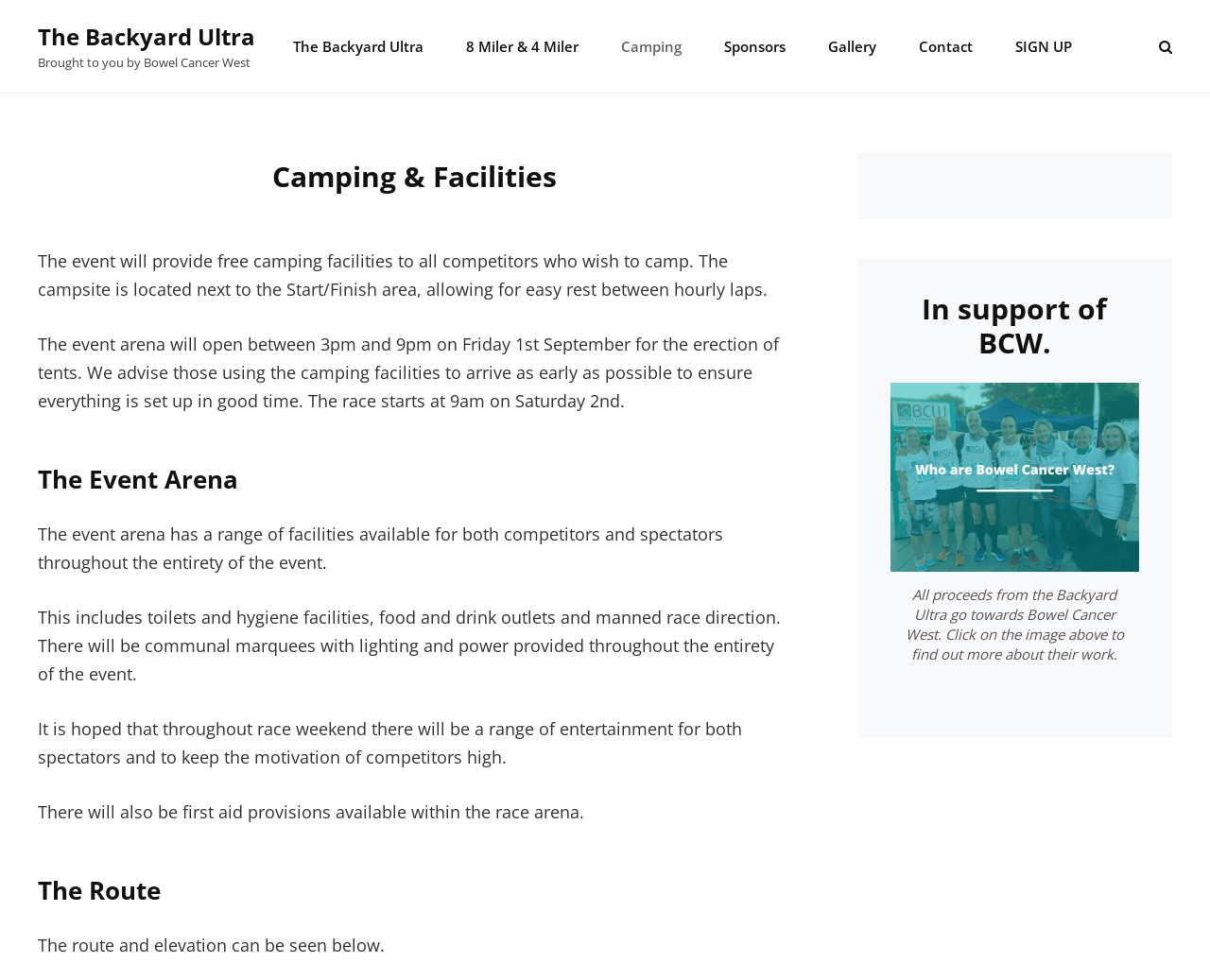Please determine the bounding box coordinates of the element to click in order to execute the following instruction: "Click the 'SIGN UP' link". The coordinates should be four float numbers between 0 and 1, specified as [left, top, right, bottom].

[0.823, 0.023, 0.902, 0.072]